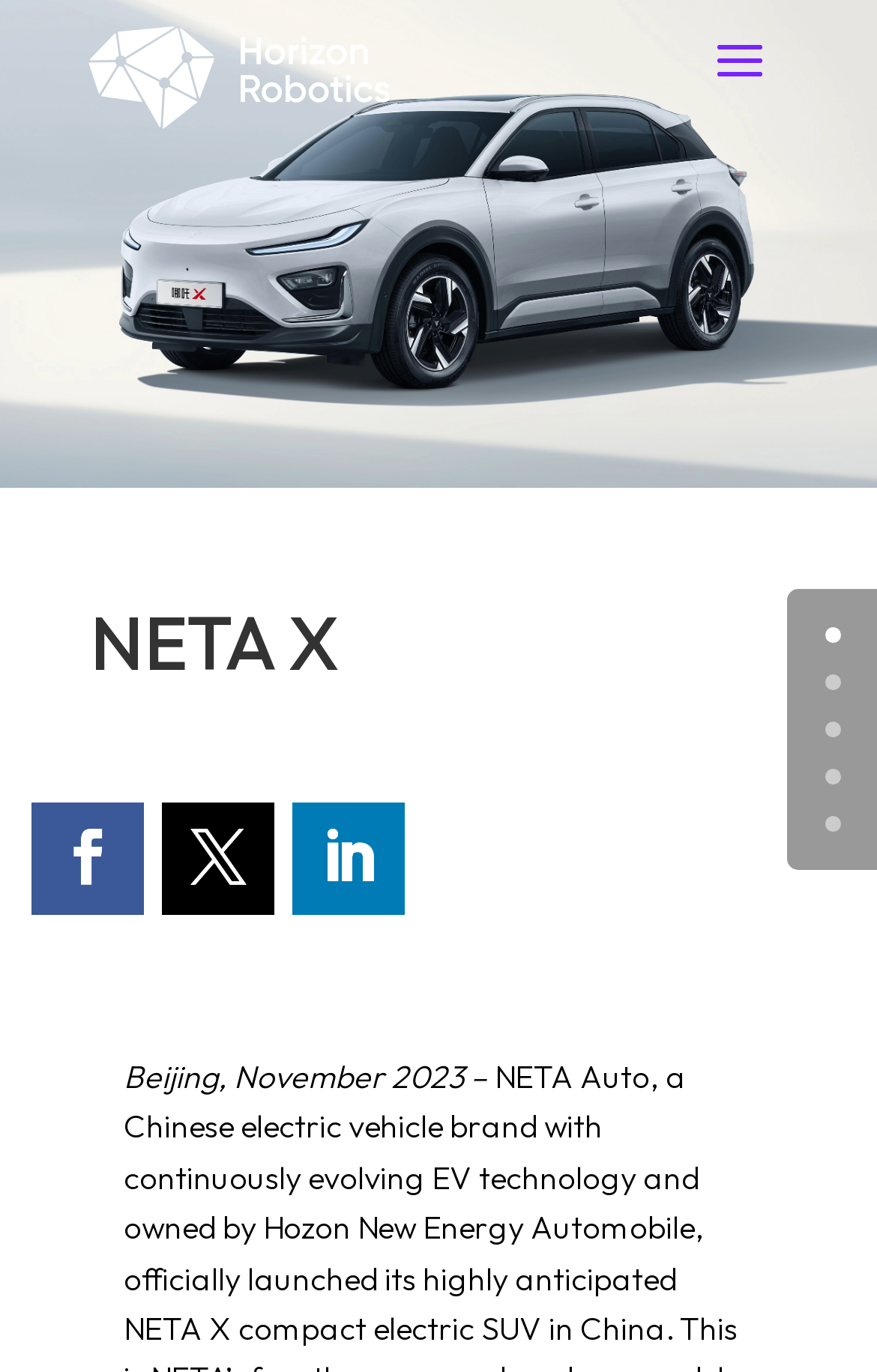Please determine the bounding box coordinates of the clickable area required to carry out the following instruction: "Click the Horizon logo". The coordinates must be four float numbers between 0 and 1, represented as [left, top, right, bottom].

[0.1, 0.018, 0.446, 0.095]